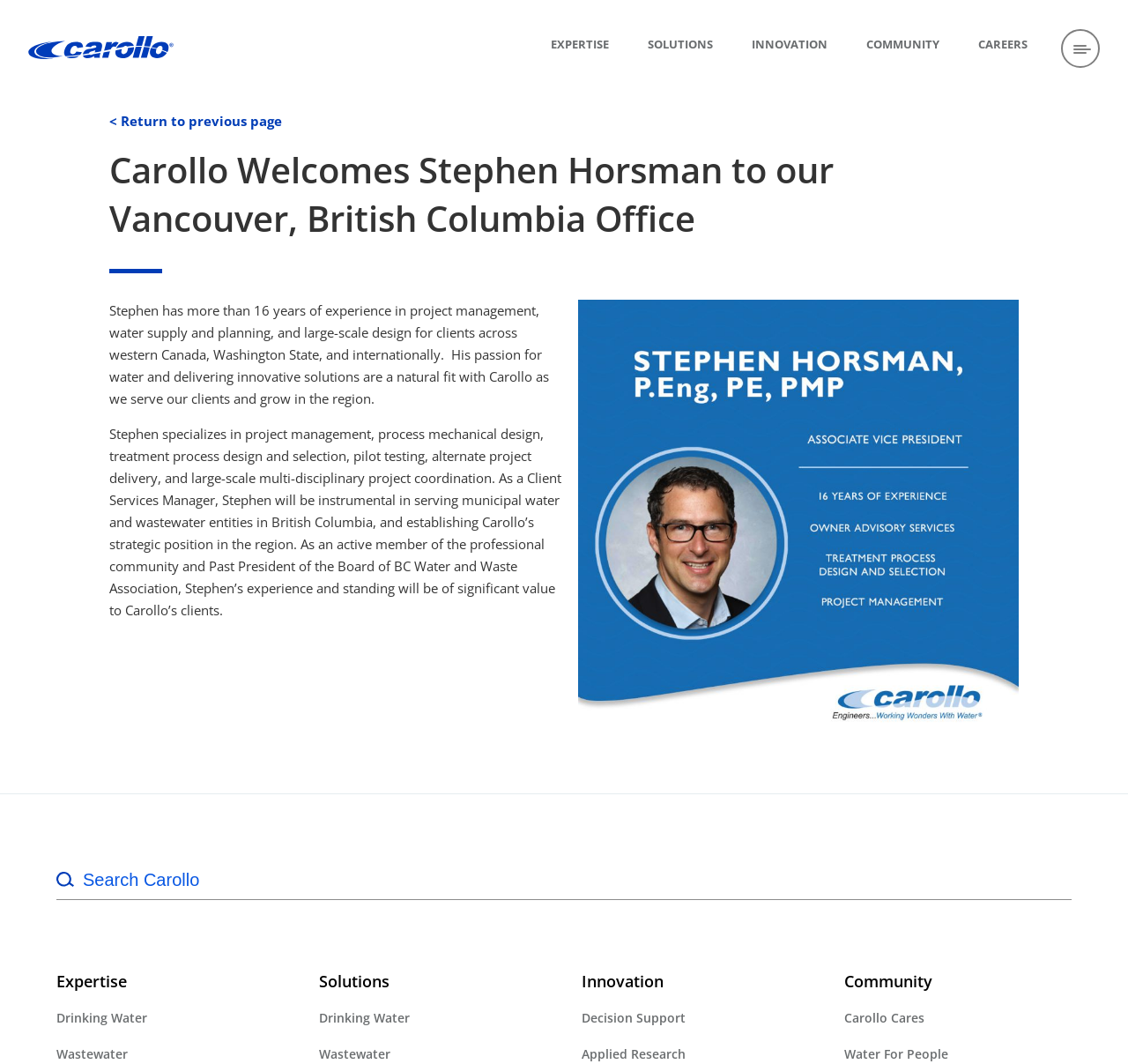Bounding box coordinates must be specified in the format (top-left x, top-left y, bottom-right x, bottom-right y). All values should be floating point numbers between 0 and 1. What are the bounding box coordinates of the UI element described as: Carollo Cares

[0.748, 0.946, 0.95, 0.967]